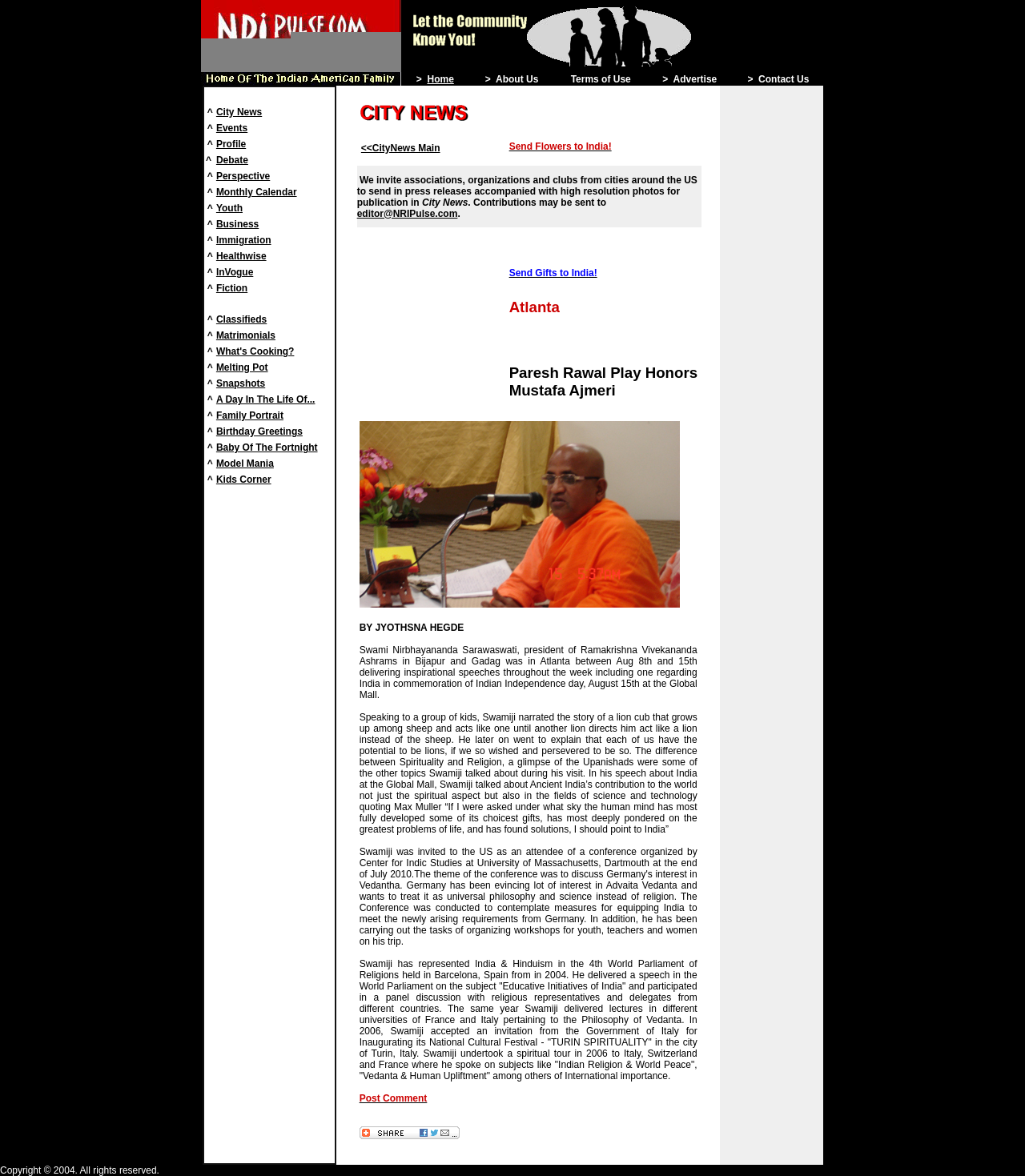Pinpoint the bounding box coordinates of the area that should be clicked to complete the following instruction: "View City News". The coordinates must be given as four float numbers between 0 and 1, i.e., [left, top, right, bottom].

[0.211, 0.091, 0.256, 0.1]